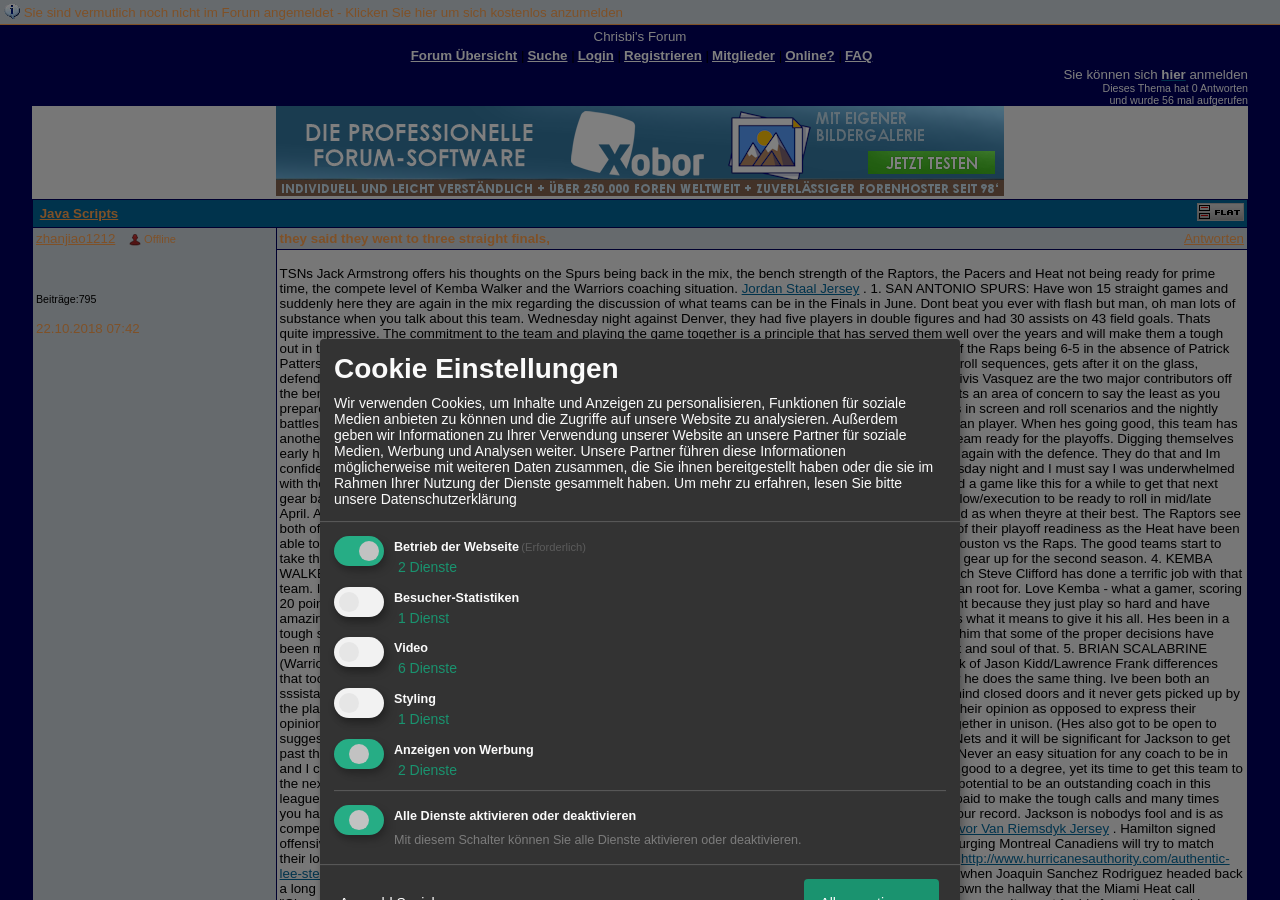Give a complete and precise description of the webpage's appearance.

This webpage appears to be a forum discussion page. At the top, there is a navigation bar with links to "Forum Übersicht", "Suche", "Login", "Registrieren", "Mitglieder", "Online?", and "FAQ". Below the navigation bar, there is a section that allows users to log in or register.

The main content of the page is a discussion thread. The thread title is "Java Scripts" and it has 0 replies and has been viewed 56 times. The thread starter's username is "zhanjiao1212" and they have 795 posts. The thread was started on October 22, 2018, at 7:42 am.

The thread content is a quote from someone saying "they said they went to three straight finals". Below the quote, there are links to reply to the thread and to view other related threads.

On the right side of the page, there is a section with links to other threads, including "Jordan Staal Jersey", "Trevor Van Riemsdyk Jersey", and "Justin Williams Jersey". There is also a block of text that appears to be a news article about the Montreal Canadiens and the Florida Panthers.

At the bottom of the page, there is a section about cookie settings, which explains how the website uses cookies and allows users to customize their cookie preferences. There are checkboxes to enable or disable cookies for specific purposes, such as operating the website, visitor statistics, and video content.